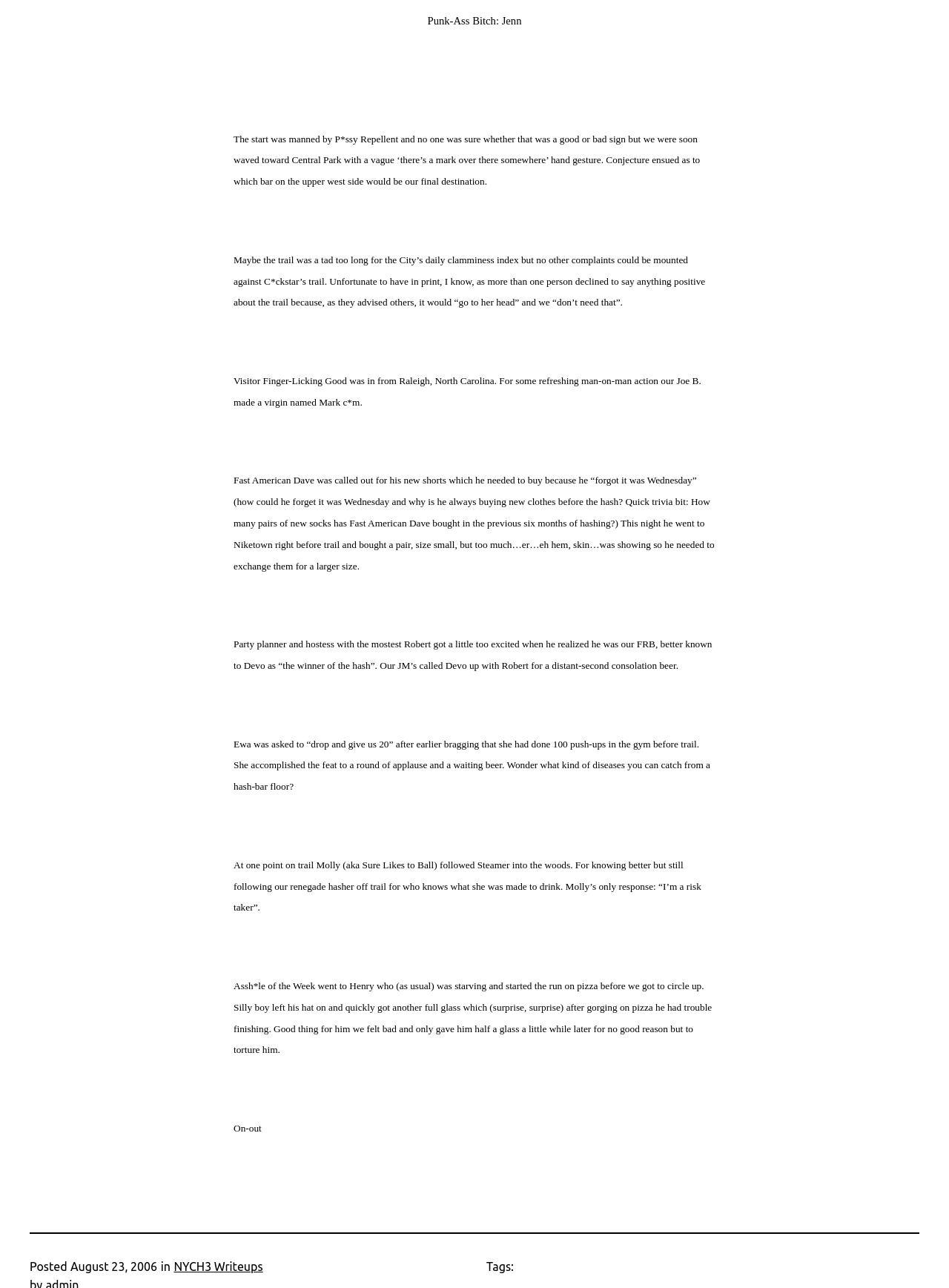Please determine the bounding box coordinates for the element with the description: "Contact Us".

None